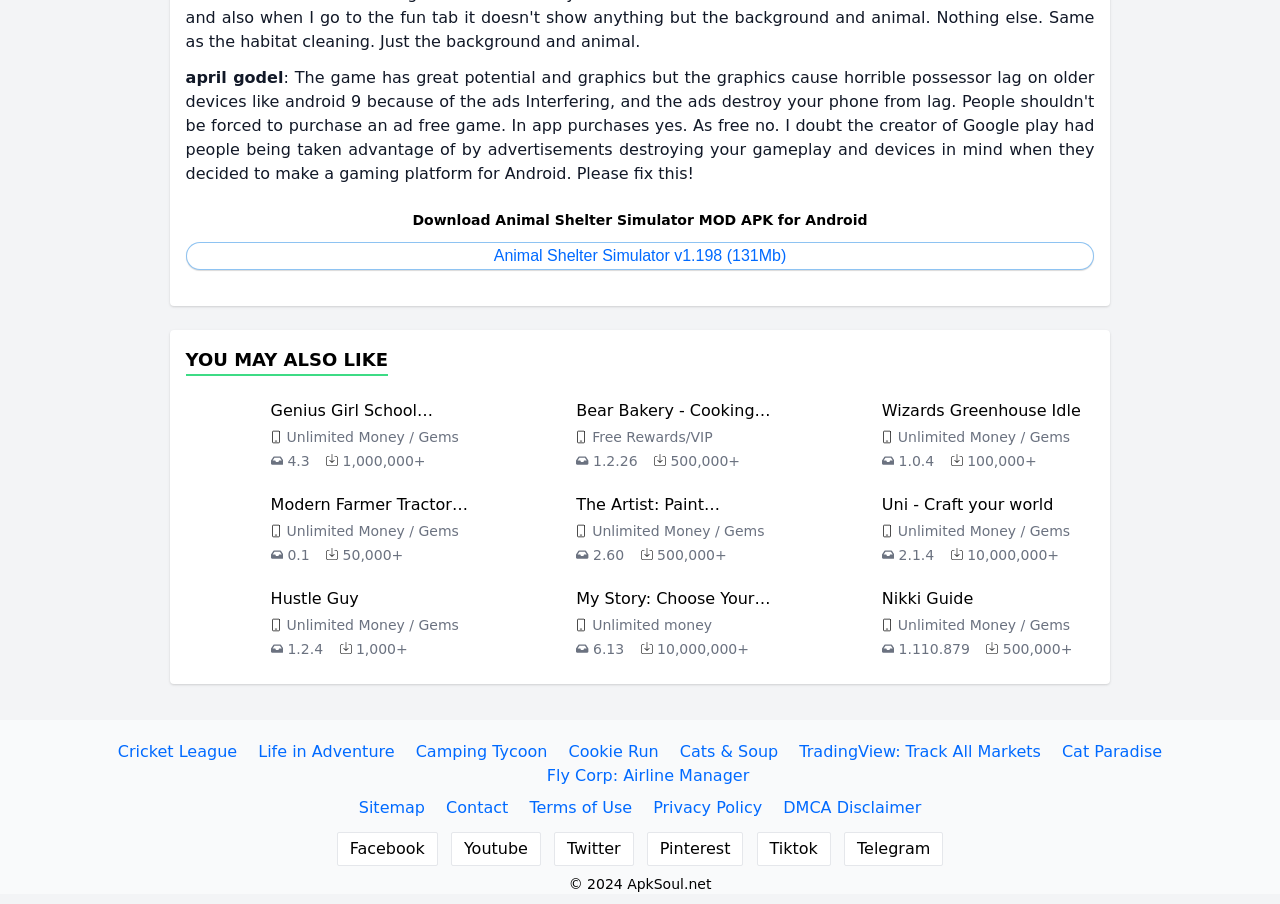Predict the bounding box of the UI element based on the description: "Terms of Use". The coordinates should be four float numbers between 0 and 1, formatted as [left, top, right, bottom].

[0.414, 0.882, 0.494, 0.903]